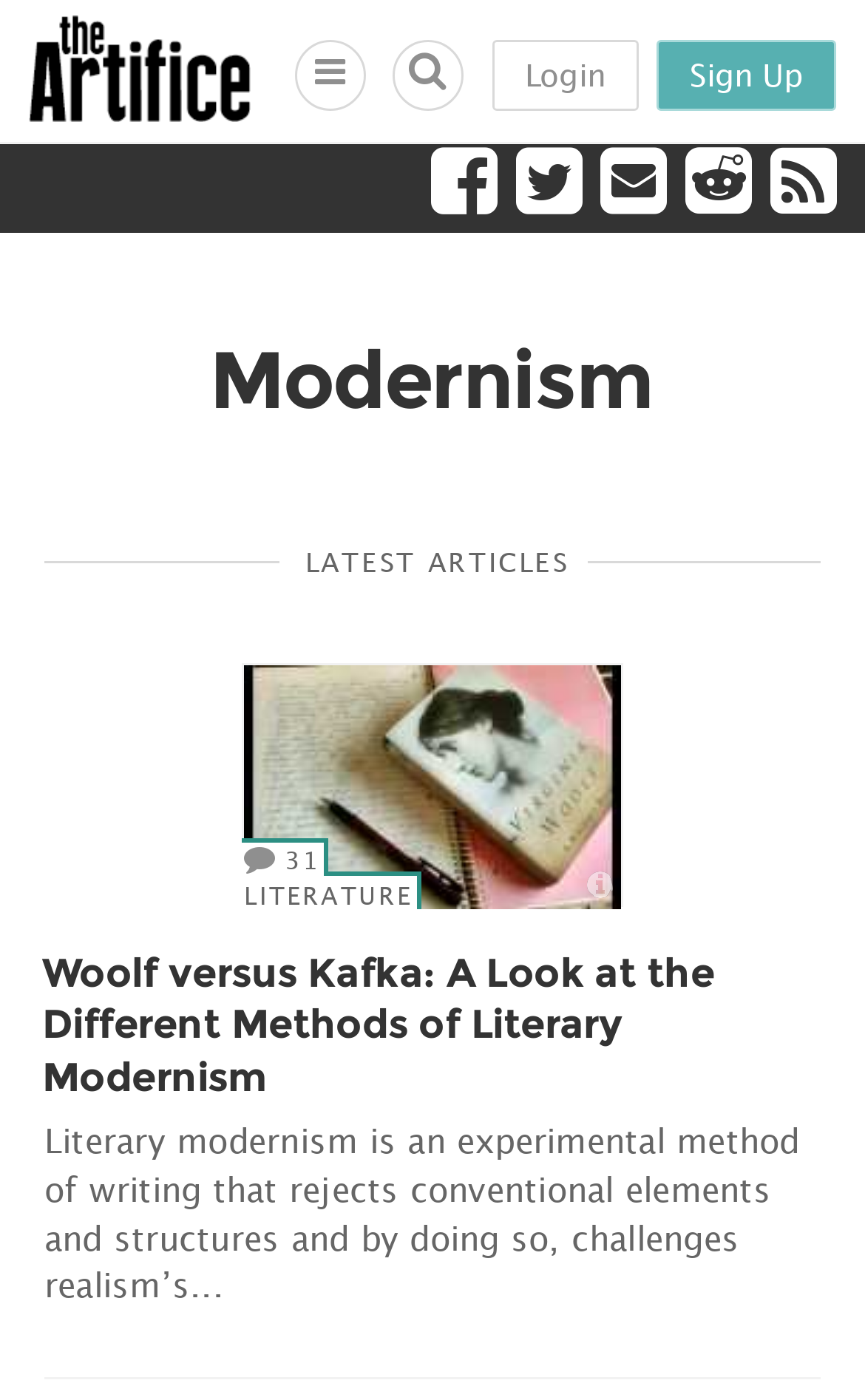Please find the bounding box coordinates of the element that must be clicked to perform the given instruction: "Browse literature articles". The coordinates should be four float numbers from 0 to 1, i.e., [left, top, right, bottom].

[0.279, 0.622, 0.487, 0.649]